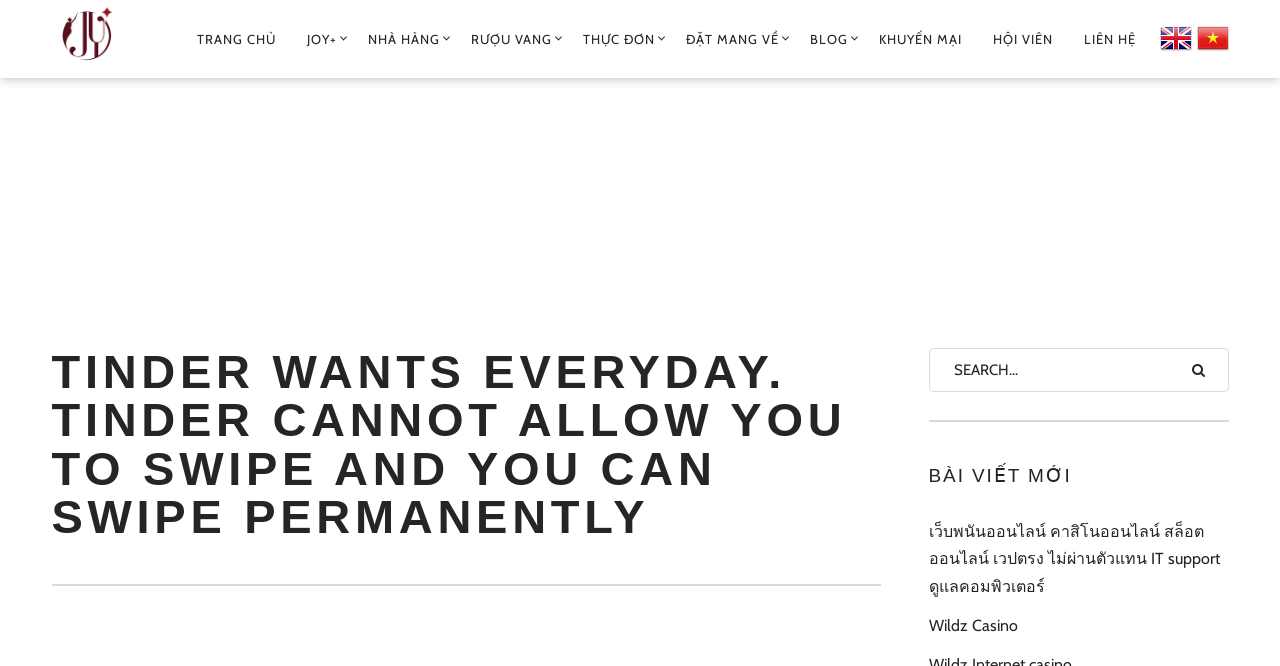How many language options are available?
From the screenshot, provide a brief answer in one word or phrase.

2